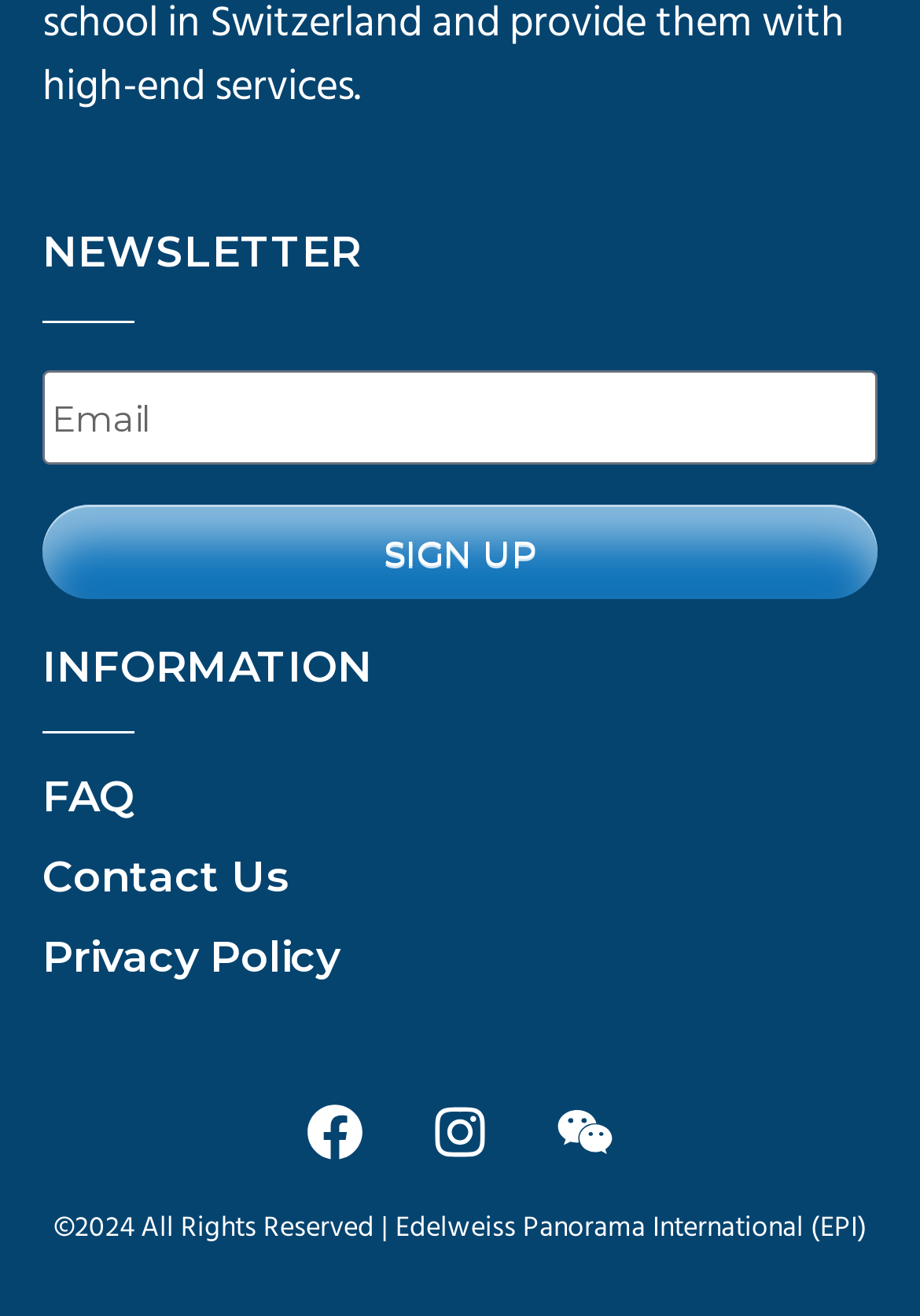What is the year of copyright?
Based on the visual information, provide a detailed and comprehensive answer.

The copyright information at the bottom of the page states '©2024 All Rights Reserved', indicating that the year of copyright is 2024.